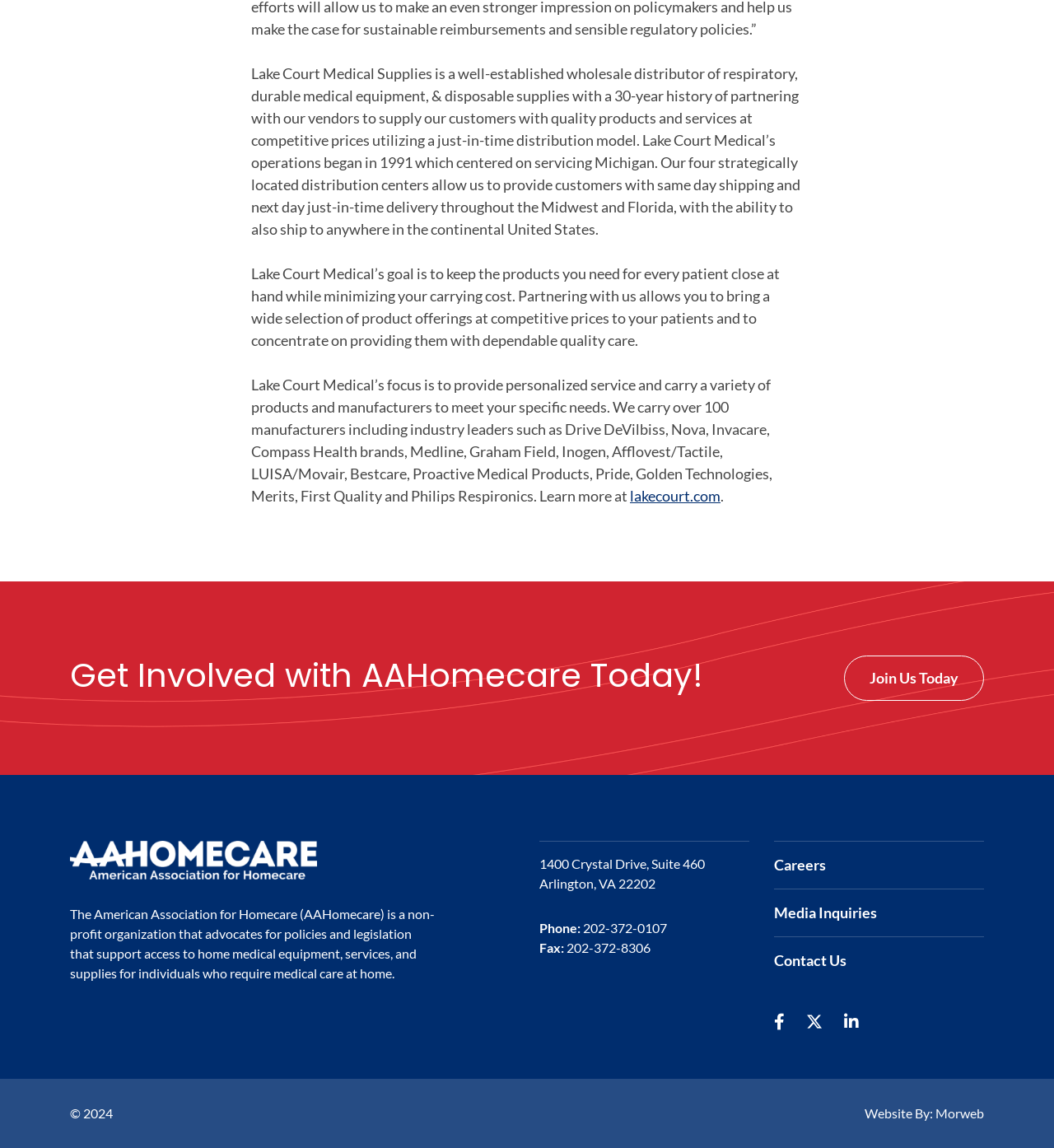Please specify the bounding box coordinates of the clickable region necessary for completing the following instruction: "View Careers". The coordinates must consist of four float numbers between 0 and 1, i.e., [left, top, right, bottom].

[0.734, 0.745, 0.784, 0.761]